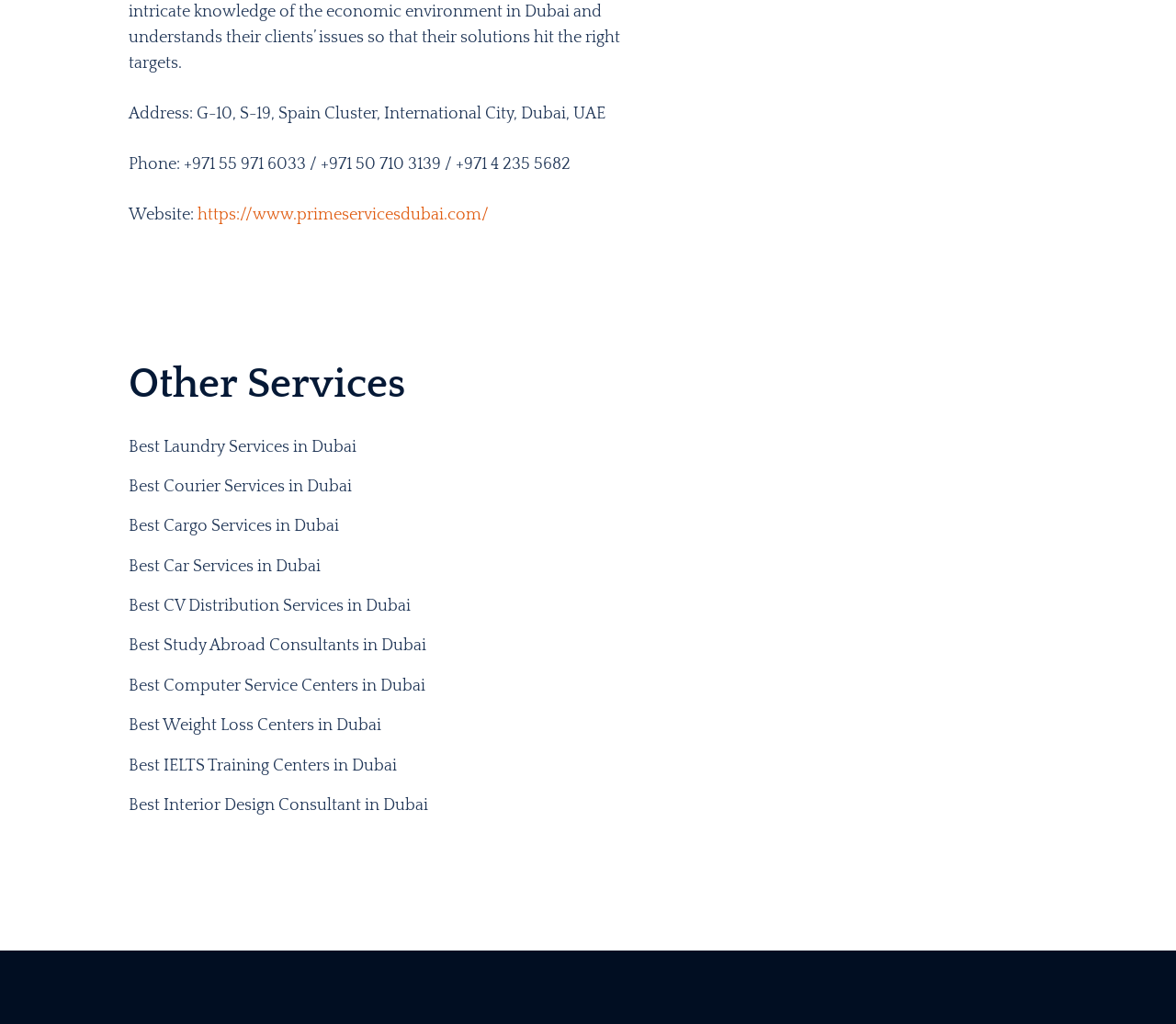Can you give a comprehensive explanation to the question given the content of the image?
What is the phone number of the company?

I found the phone number by looking at the static text element at the top of the webpage, which contains the company's contact information.